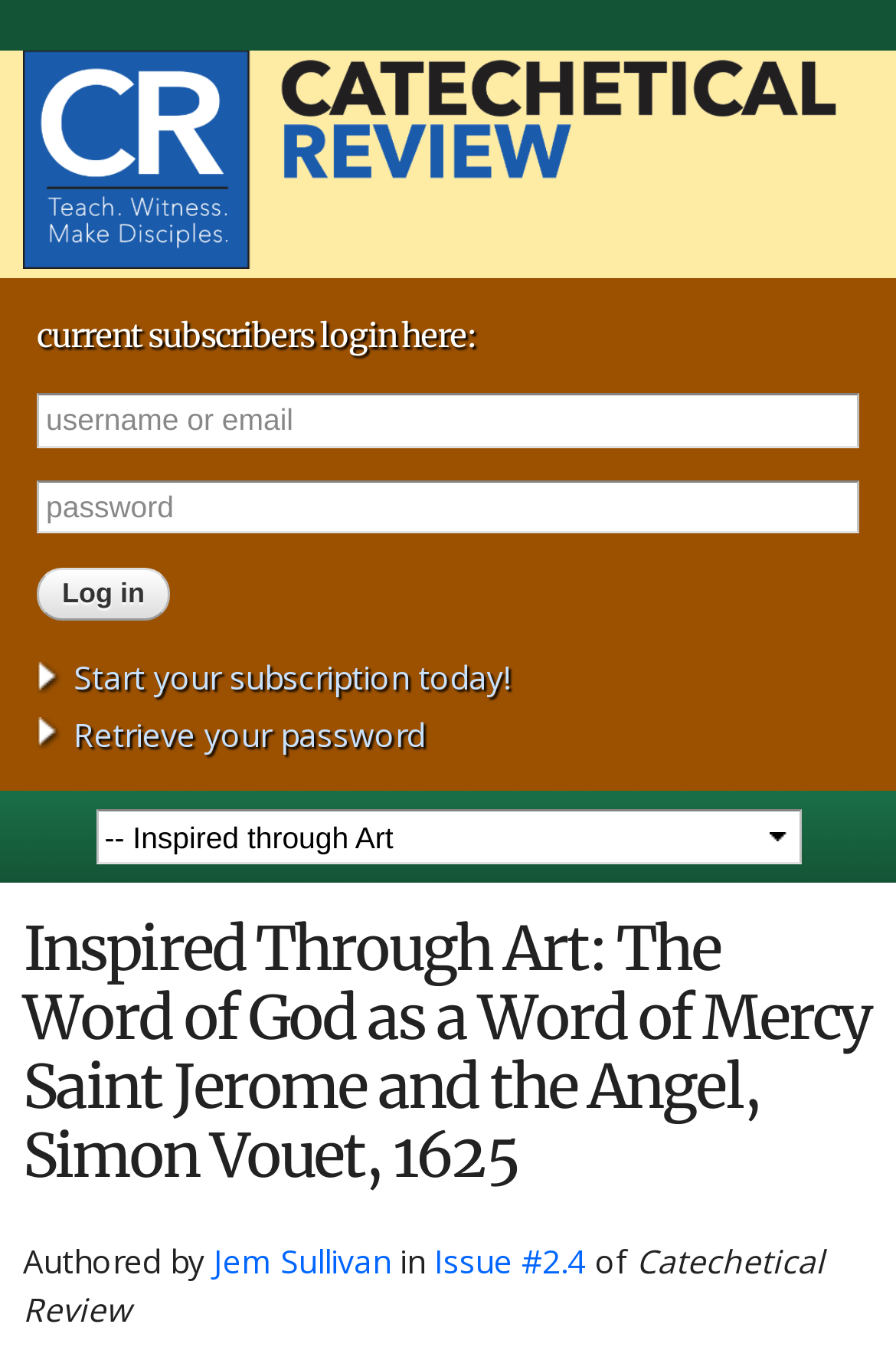Find and extract the text of the primary heading on the webpage.

Inspired Through Art: The Word of God as a Word of Mercy Saint Jerome and the Angel, Simon Vouet, 1625